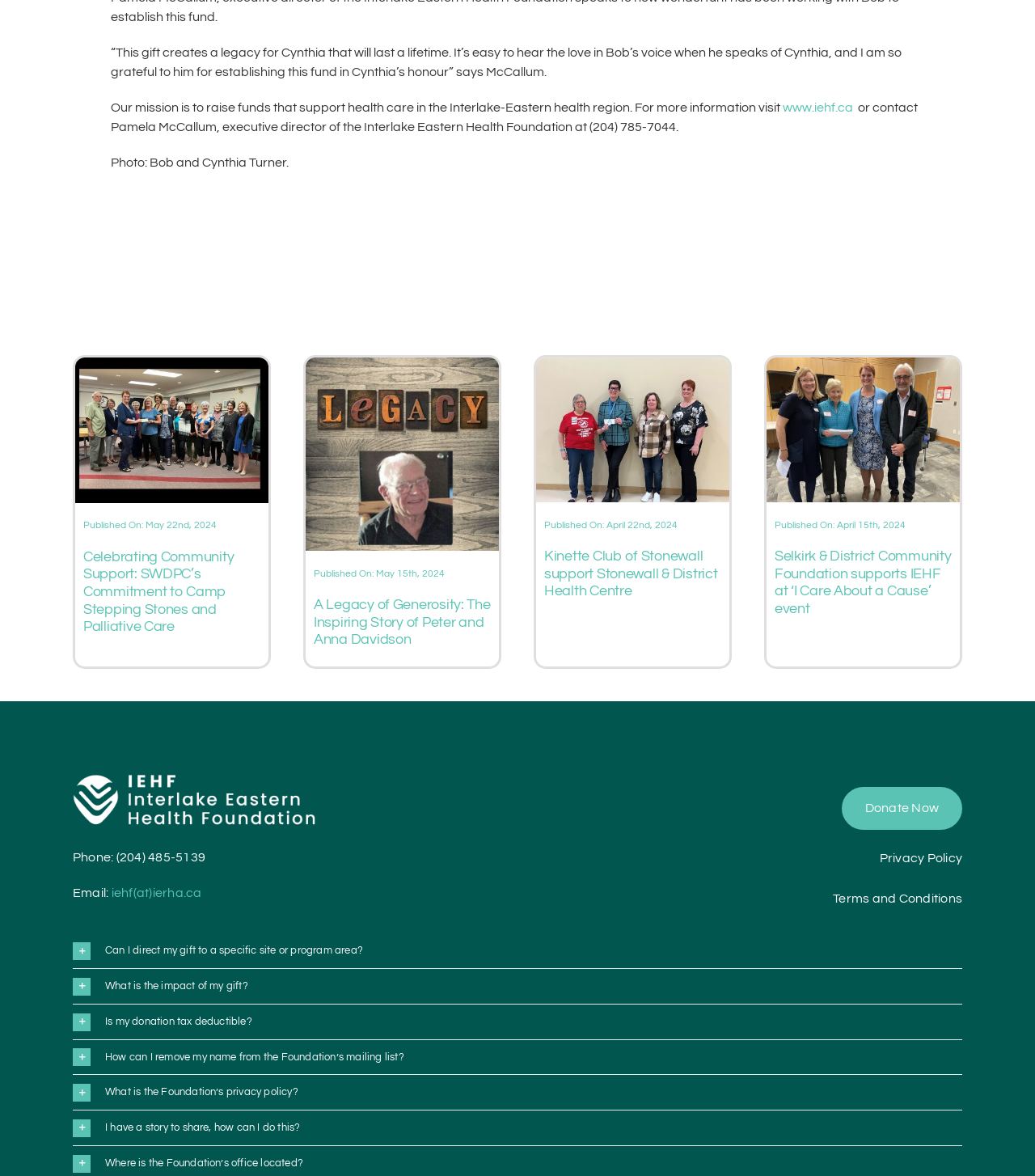Determine the bounding box coordinates of the section to be clicked to follow the instruction: "Visit the Interlake Eastern Health Foundation website". The coordinates should be given as four float numbers between 0 and 1, formatted as [left, top, right, bottom].

[0.756, 0.086, 0.824, 0.097]